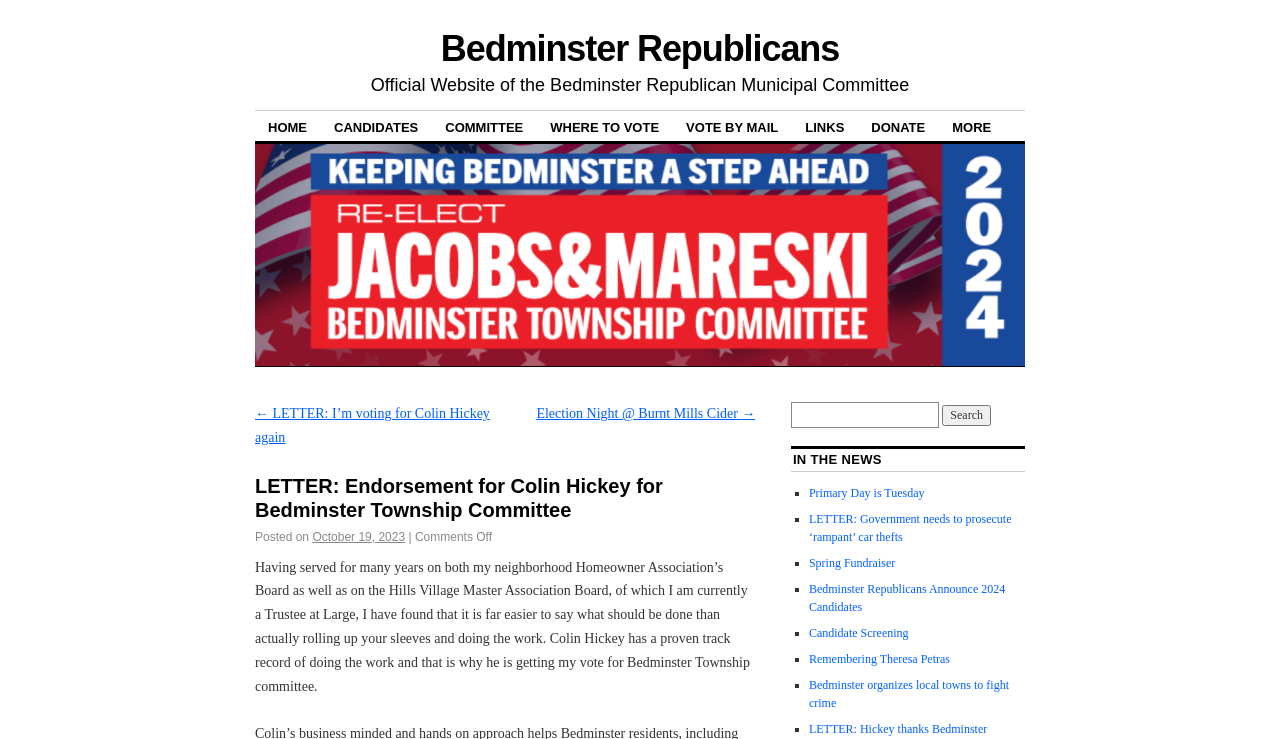Indicate the bounding box coordinates of the element that must be clicked to execute the instruction: "Click the HOME link". The coordinates should be given as four float numbers between 0 and 1, i.e., [left, top, right, bottom].

[0.199, 0.151, 0.25, 0.191]